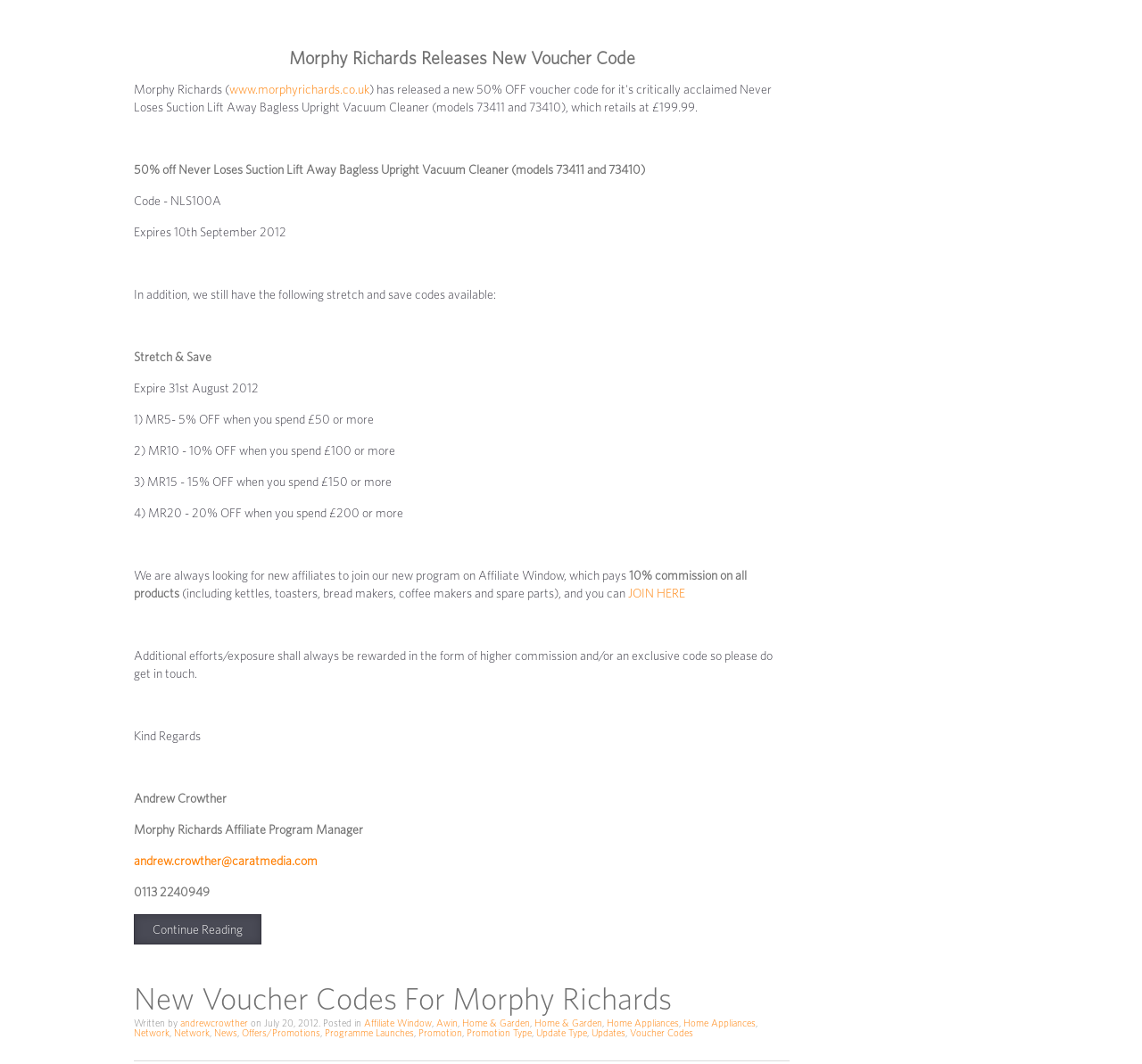Please reply with a single word or brief phrase to the question: 
Who is the author of the article?

Andrew Crowther